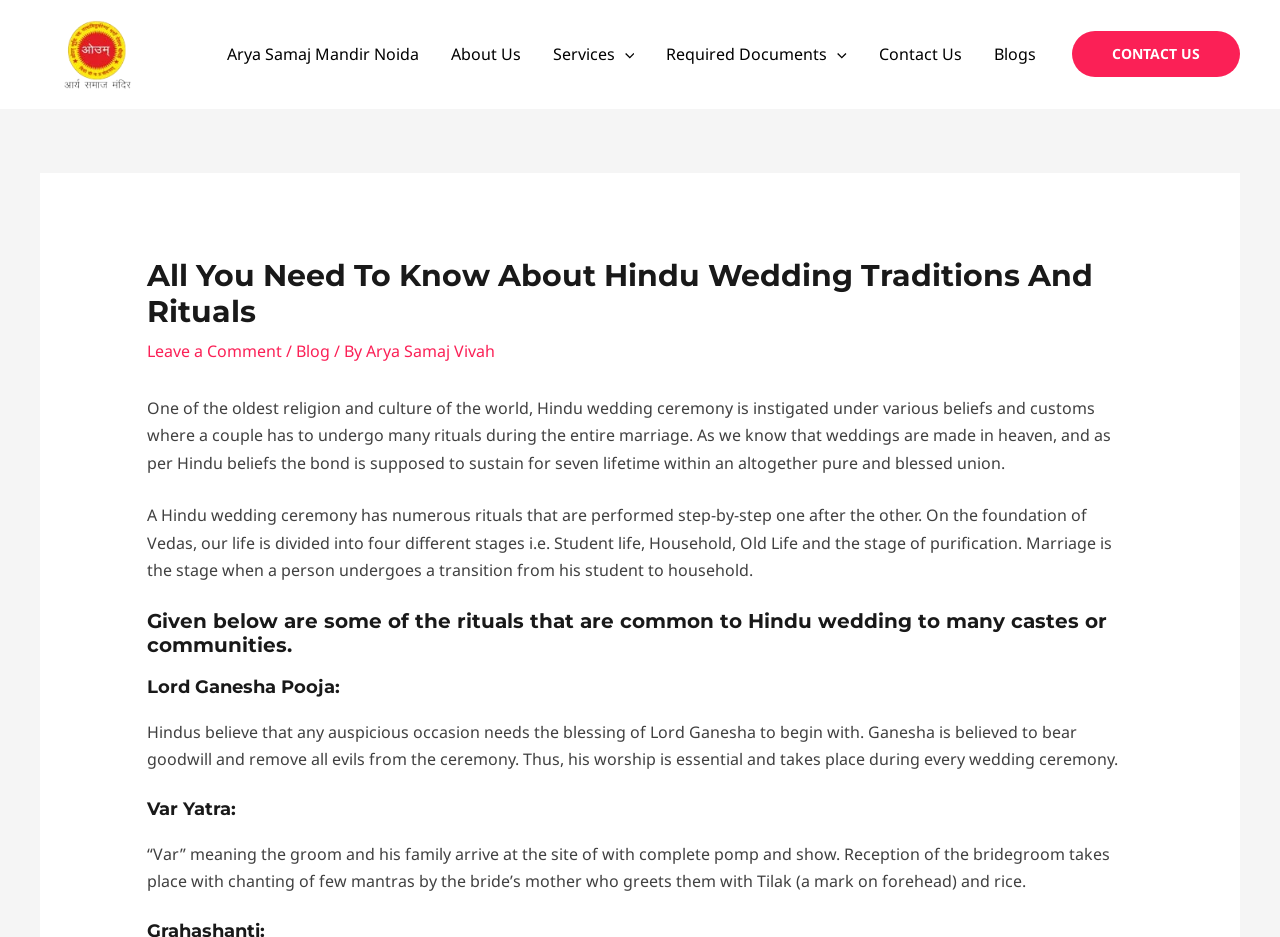What is the name of the mandir mentioned on the webpage?
Please give a well-detailed answer to the question.

The webpage mentions a link 'Arya Samaj Mandir Noida' which suggests that the mandir being referred to is Arya Samaj Mandir Noida.